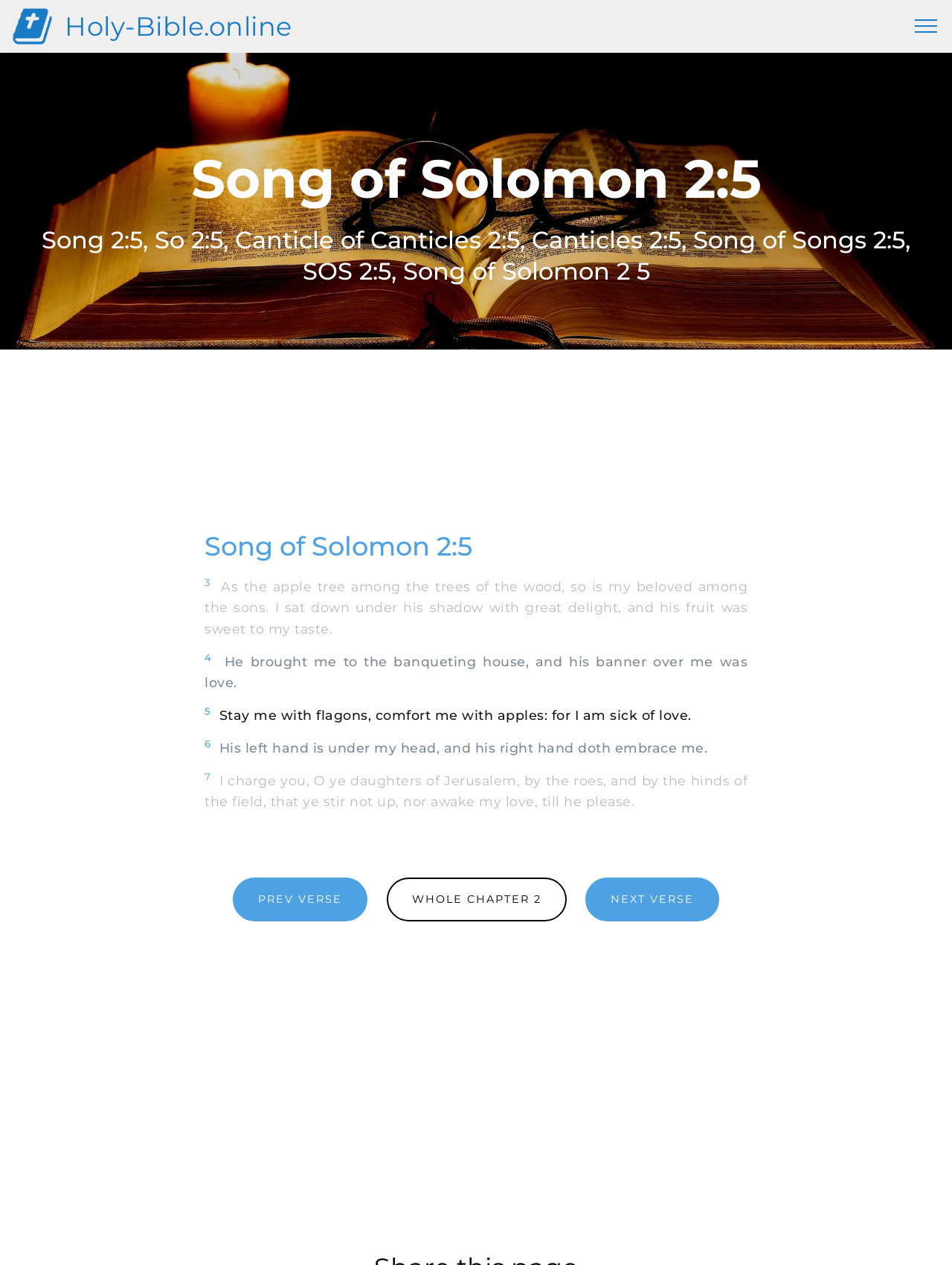Provide a one-word or short-phrase response to the question:
What is the book being referenced?

Holy Bible